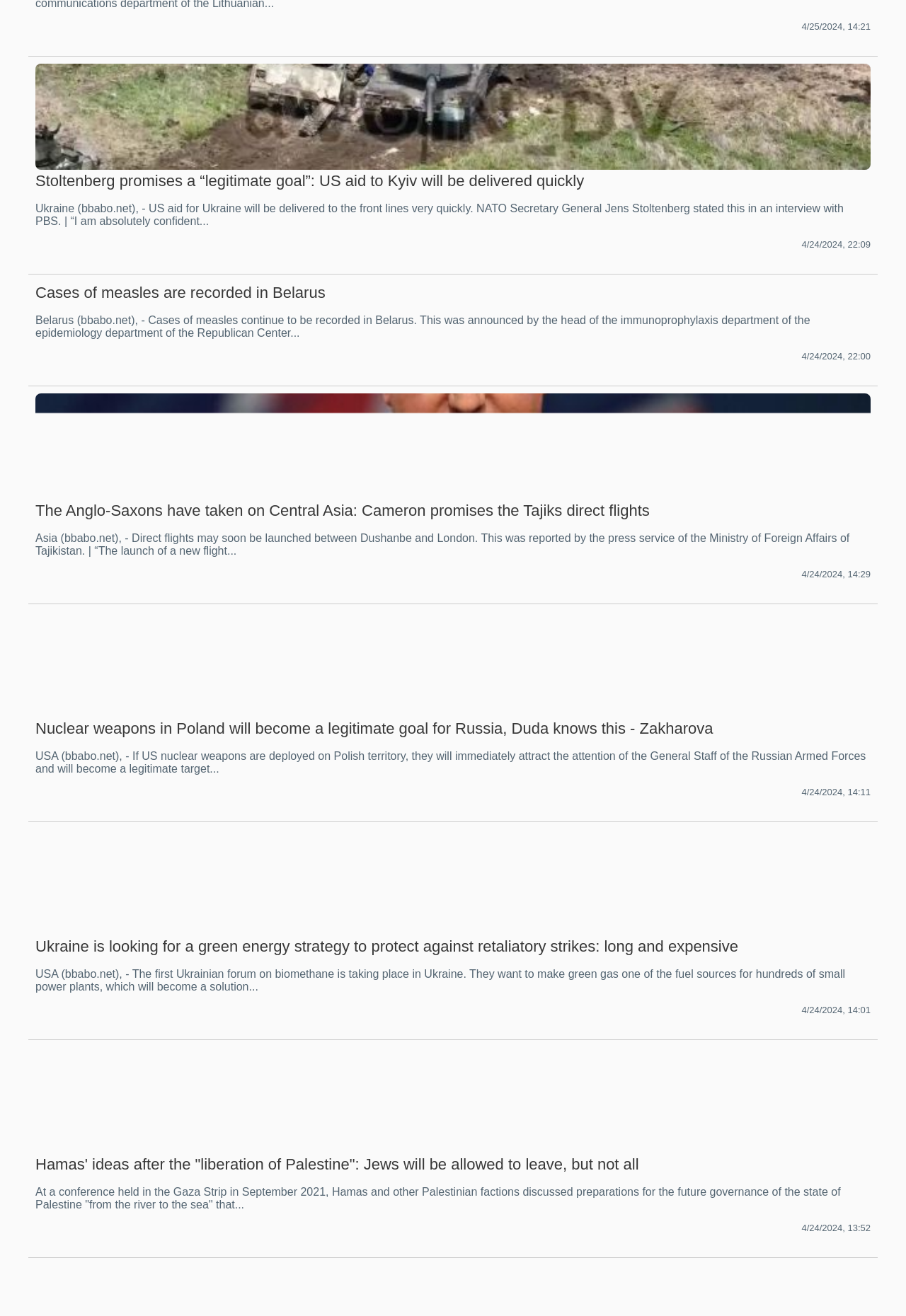Based on the image, please respond to the question with as much detail as possible:
What is the date of the latest news article?

I looked at the dates associated with each link on the page. The latest date is 4/24/2024, which is associated with multiple articles.